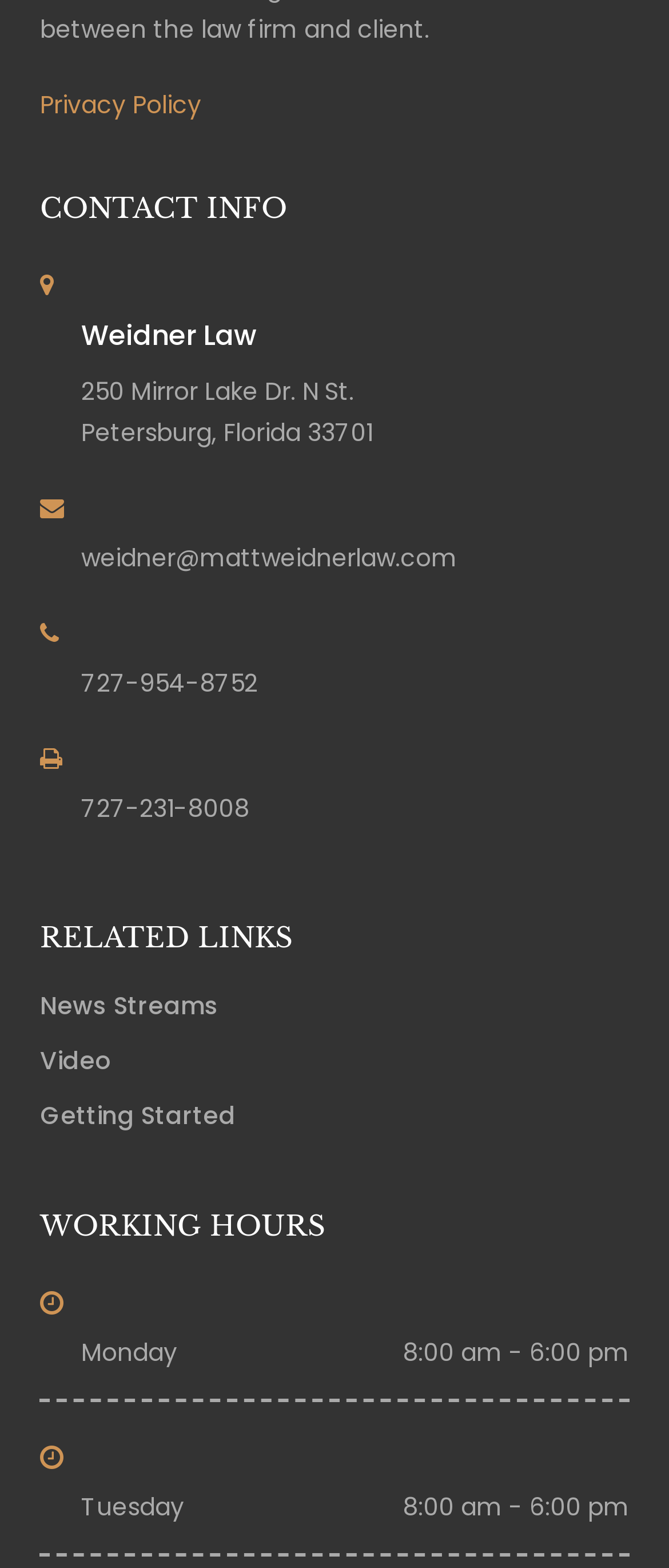Provide a single word or phrase answer to the question: 
How many links are there in the 'RELATED LINKS' section?

3